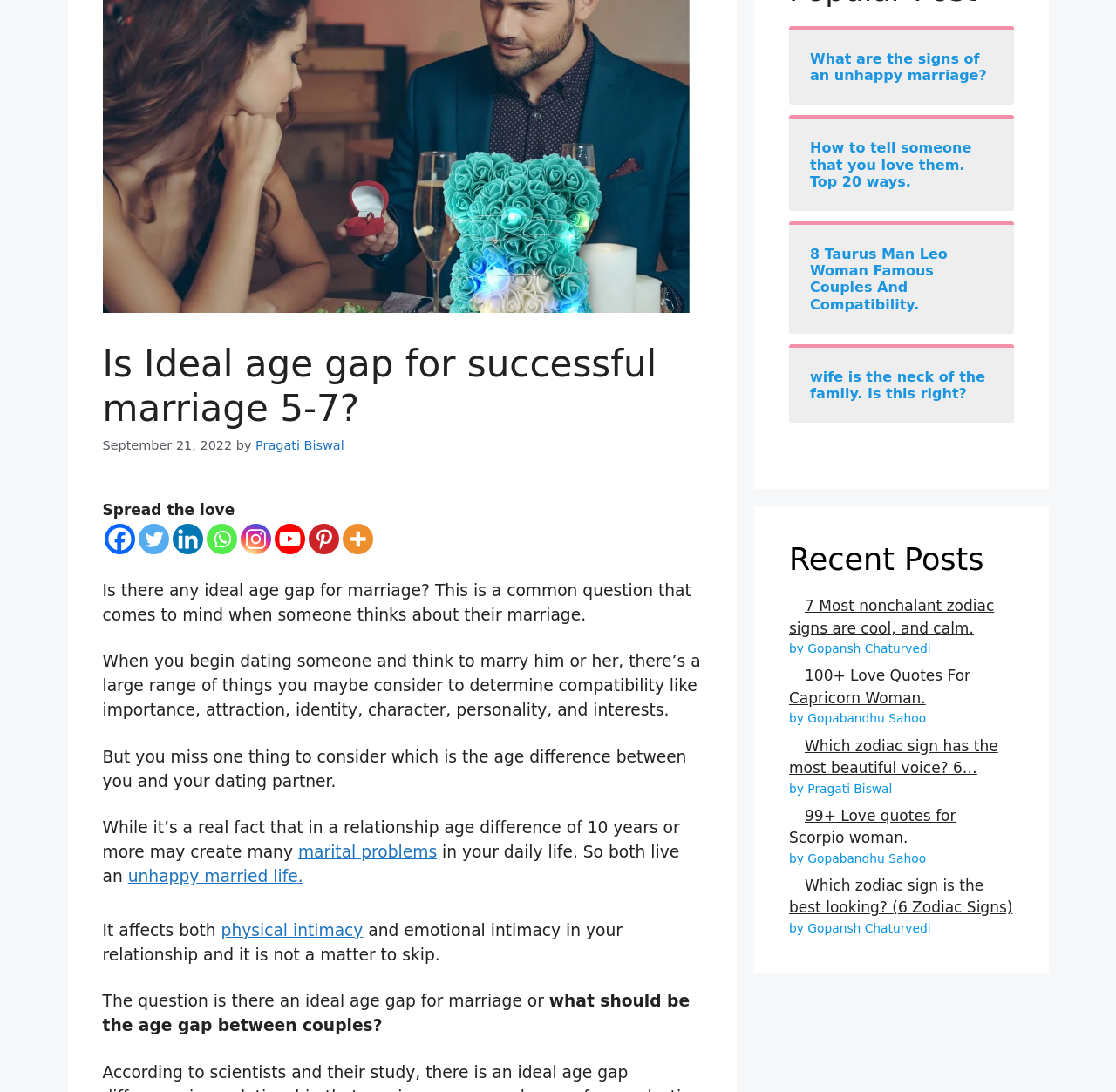Bounding box coordinates are given in the format (top-left x, top-left y, bottom-right x, bottom-right y). All values should be floating point numbers between 0 and 1. Provide the bounding box coordinate for the UI element described as: draft specification

None